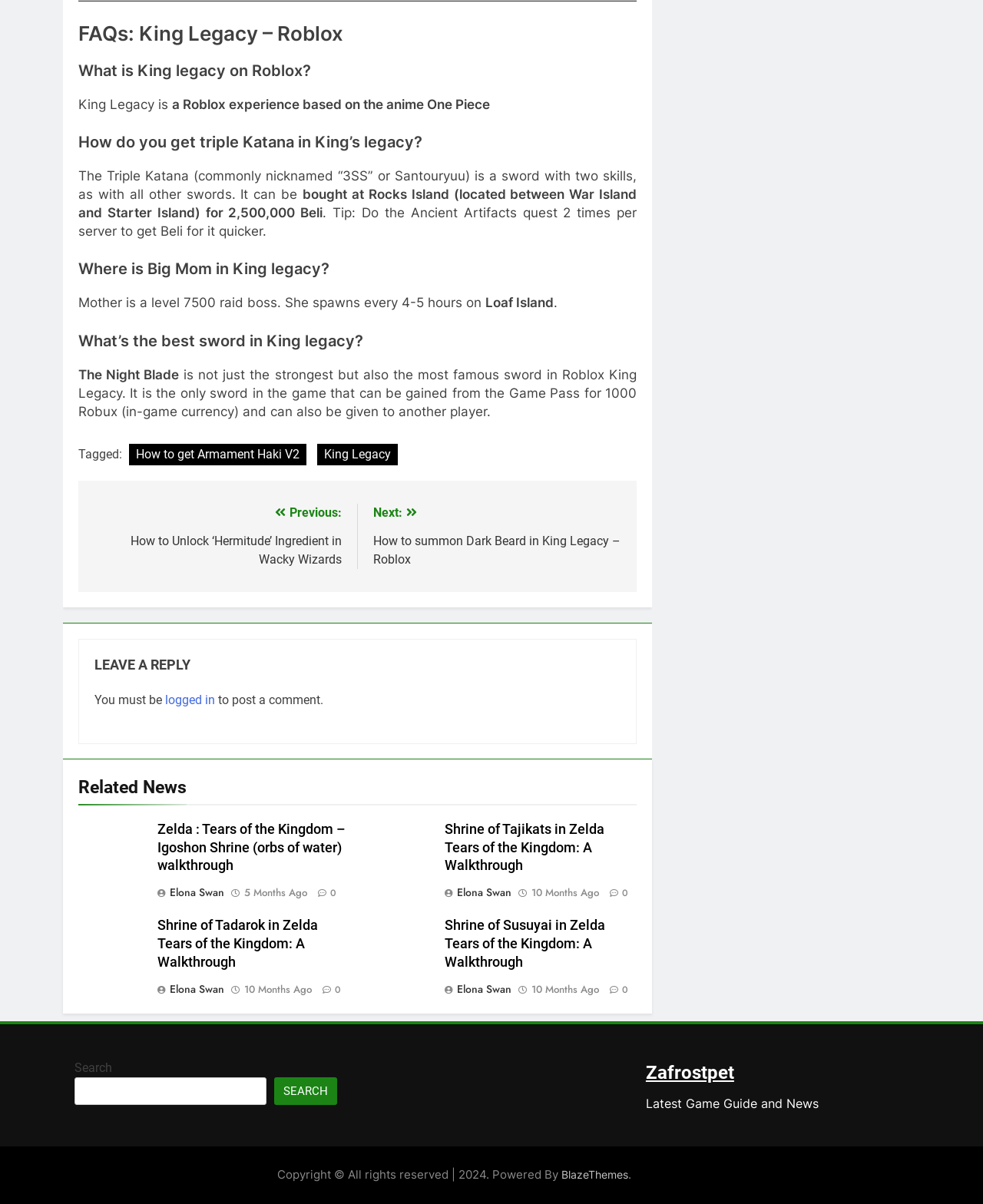Determine the bounding box coordinates of the clickable area required to perform the following instruction: "Search for something". The coordinates should be represented as four float numbers between 0 and 1: [left, top, right, bottom].

[0.076, 0.895, 0.271, 0.918]